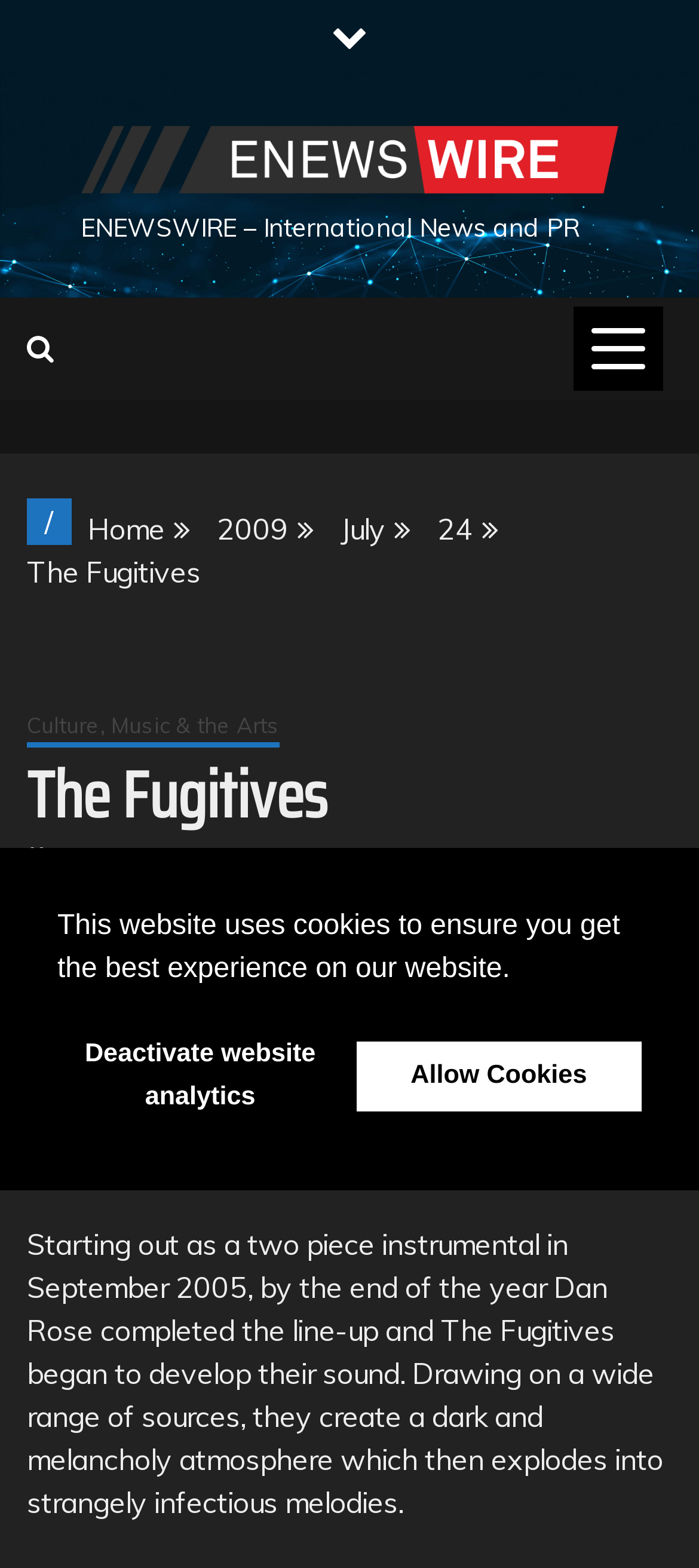Please locate the bounding box coordinates of the element that needs to be clicked to achieve the following instruction: "Read more about The Fugitives". The coordinates should be four float numbers between 0 and 1, i.e., [left, top, right, bottom].

[0.038, 0.616, 0.287, 0.638]